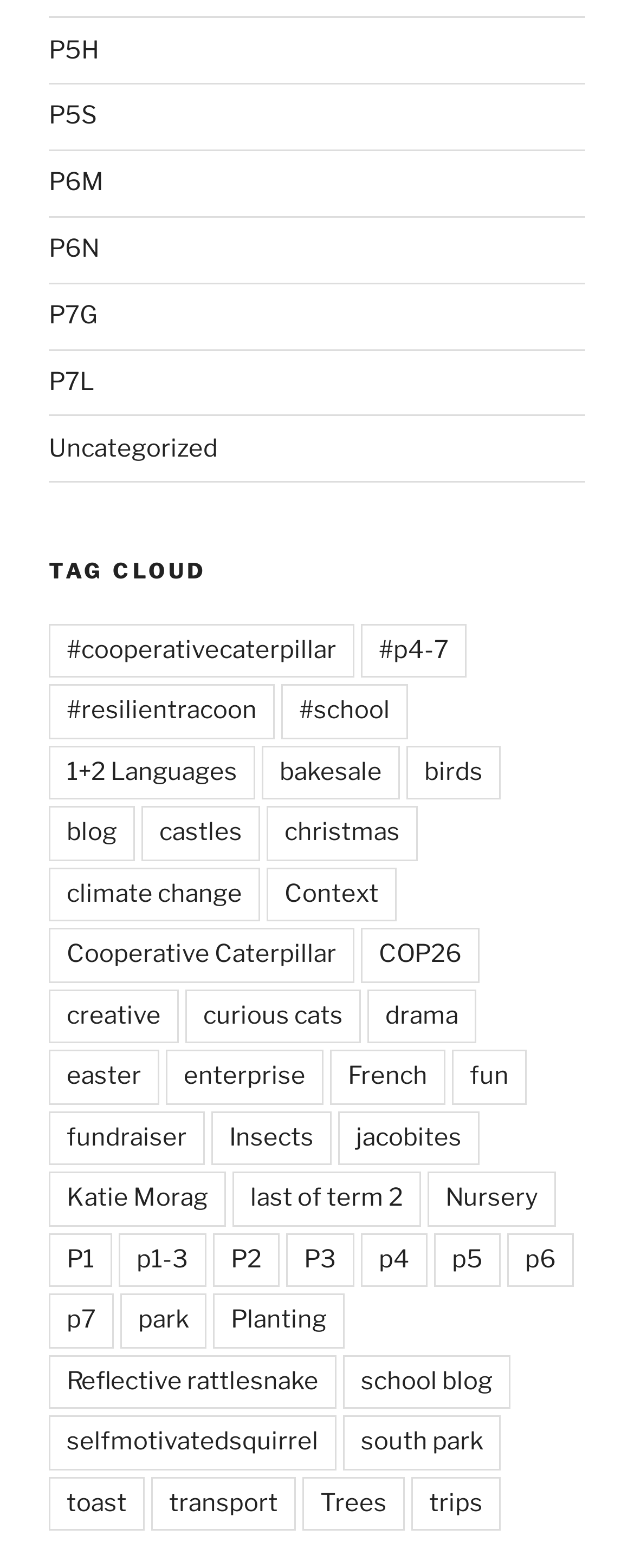Answer the question using only a single word or phrase: 
What is the category of the link 'P7G'?

Uncategorized